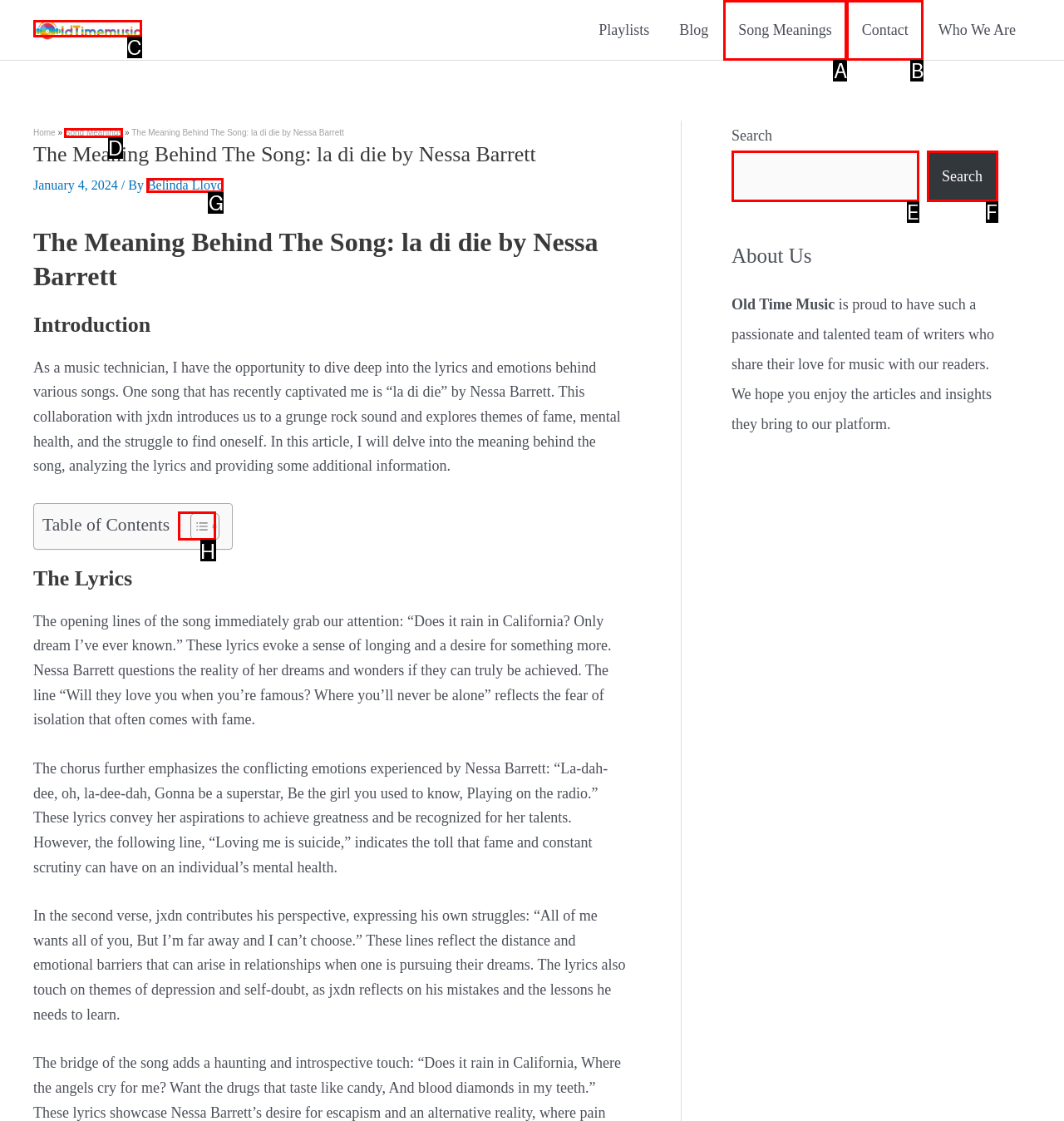Select the letter that corresponds to this element description: alt="Ad"
Answer with the letter of the correct option directly.

None